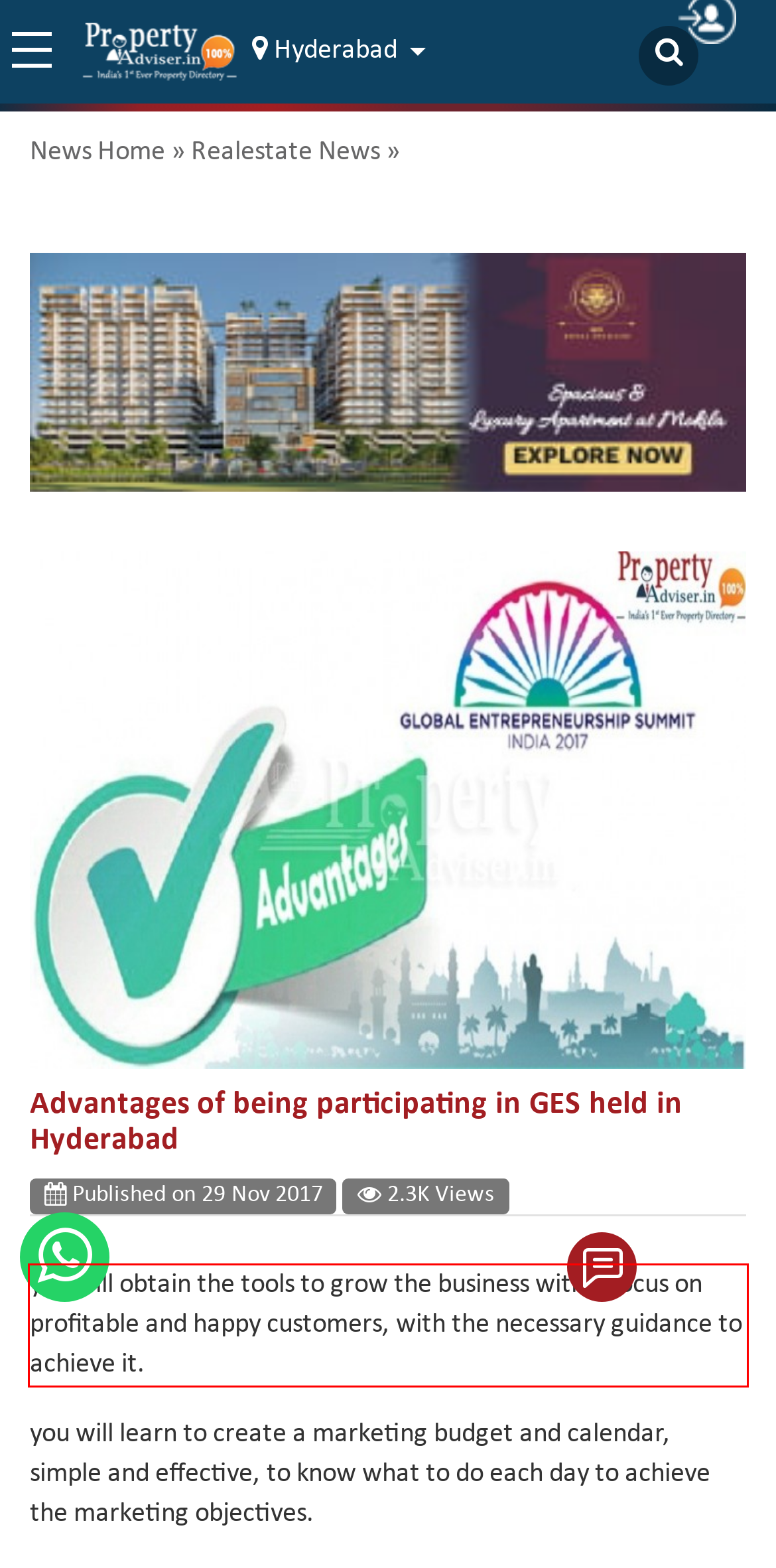You are given a screenshot of a webpage with a UI element highlighted by a red bounding box. Please perform OCR on the text content within this red bounding box.

you will obtain the tools to grow the business with a focus on profitable and happy customers, with the necessary guidance to achieve it.